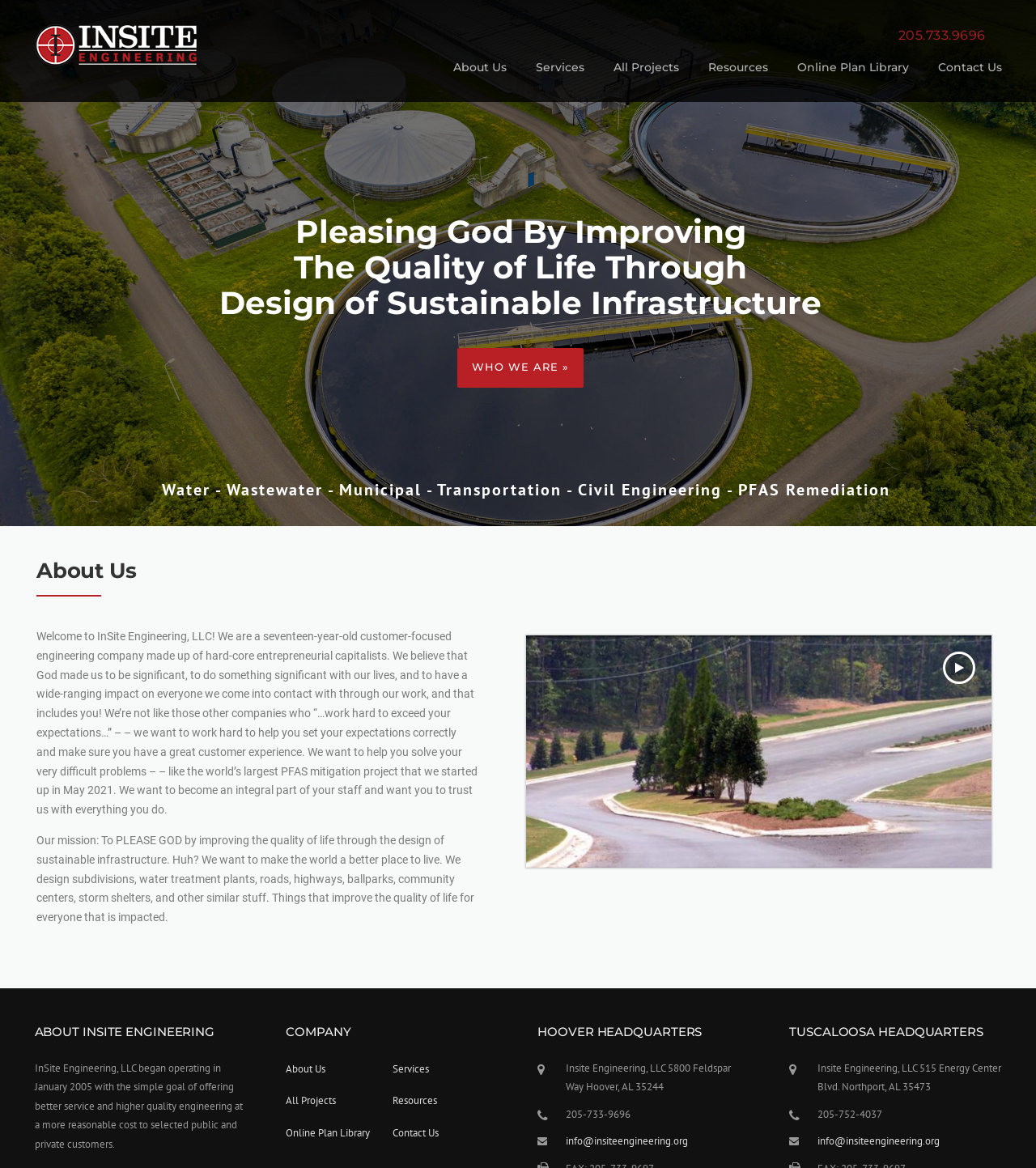Give a one-word or one-phrase response to the question: 
What type of projects does the company work on?

Subdivisions, water treatment plants, roads, highways, ballparks, community centers, storm shelters